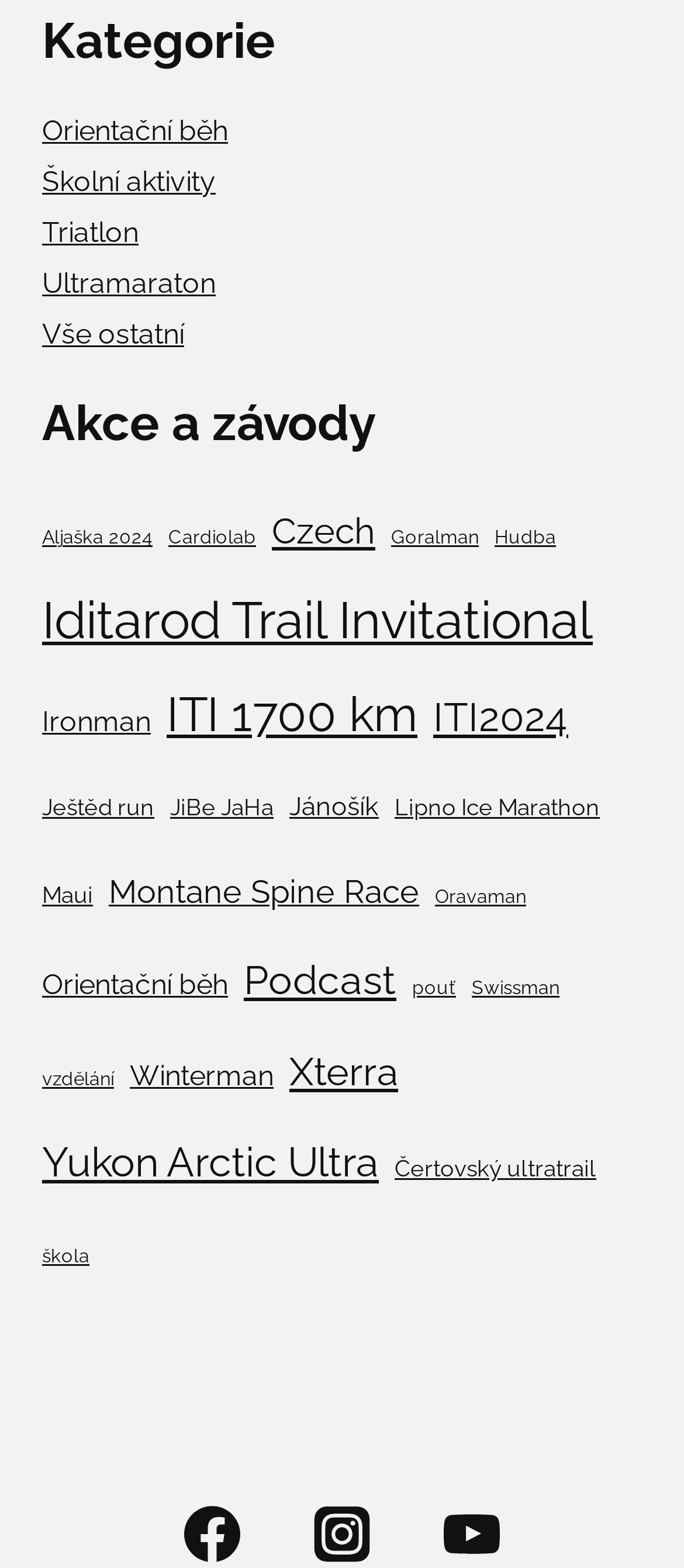What social media platforms are available at the bottom of the webpage?
Can you provide an in-depth and detailed response to the question?

At the bottom of the webpage, I found three image elements representing social media platforms, which are Facebook, Instagram, and YouTube.